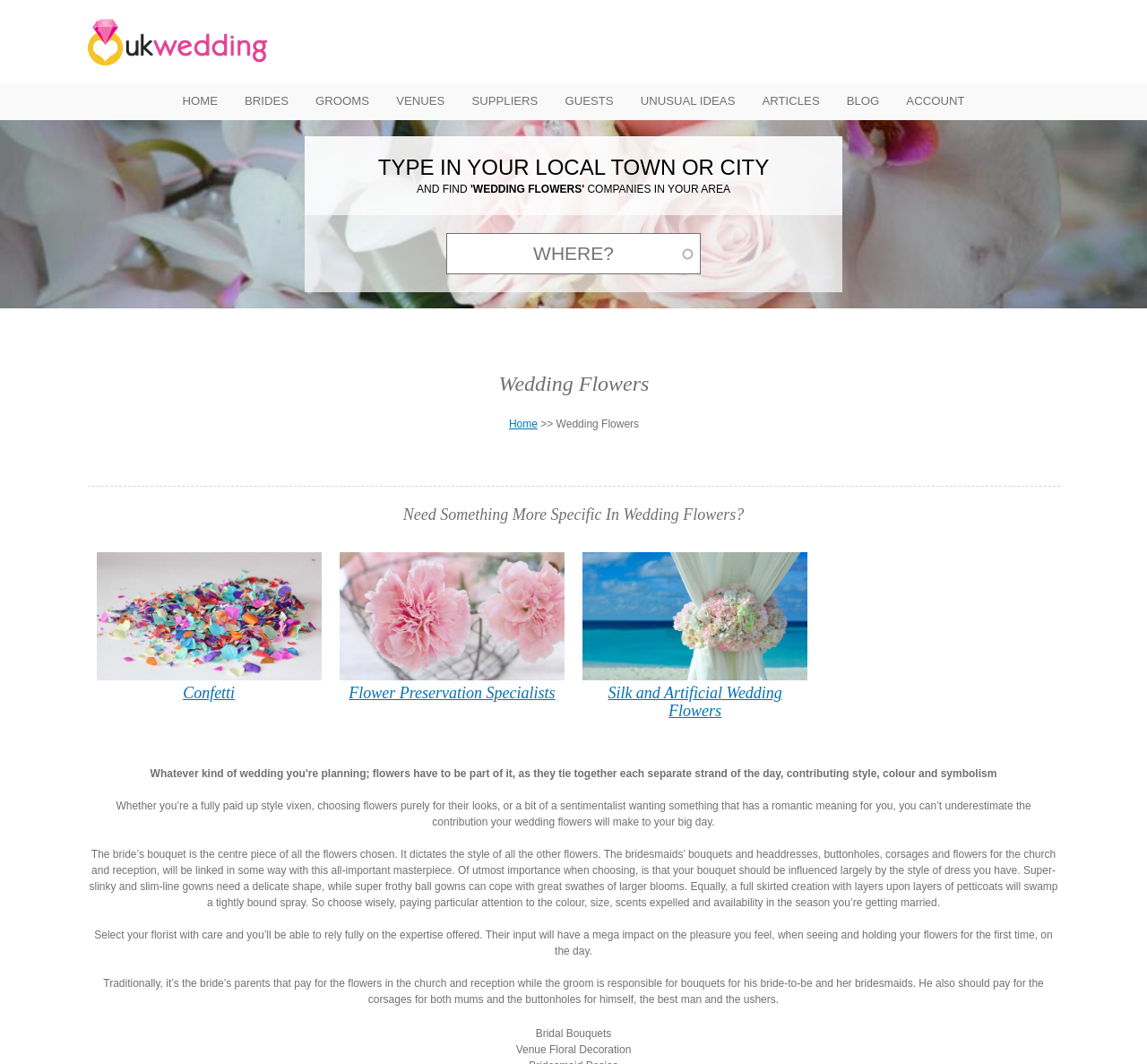Locate the bounding box coordinates of the element that should be clicked to execute the following instruction: "Click on the 'Home' link at the top left".

[0.076, 0.0, 0.232, 0.078]